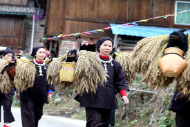Please provide a one-word or short phrase answer to the question:
What is the significance of the activity?

Community spirit and agriculture